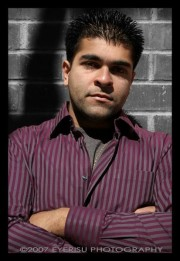At what age did DJ Kamoflage become an accomplished DJ?
From the image, respond using a single word or phrase.

13